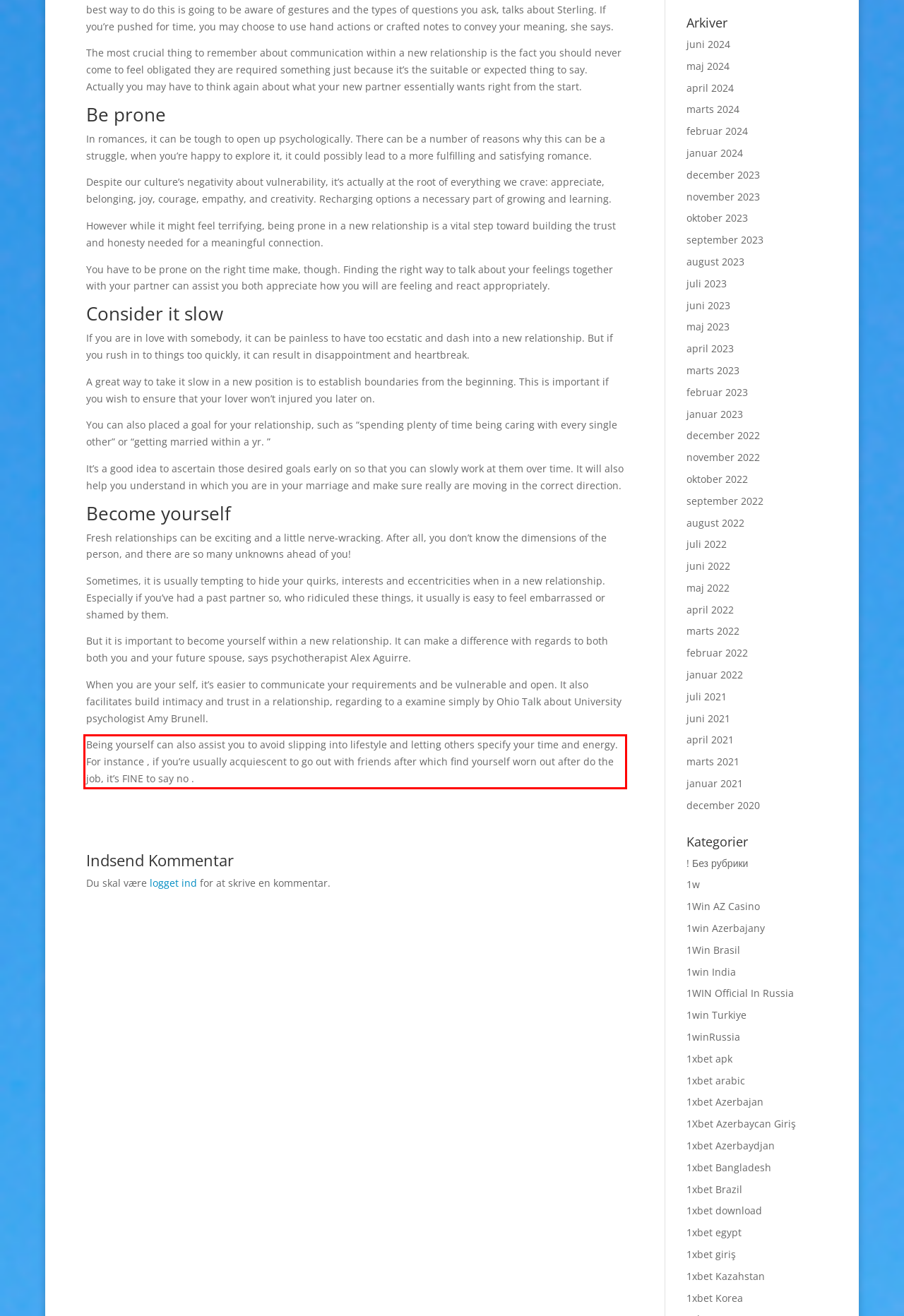You have a webpage screenshot with a red rectangle surrounding a UI element. Extract the text content from within this red bounding box.

Being yourself can also assist you to avoid slipping into lifestyle and letting others specify your time and energy. For instance , if you’re usually acquiescent to go out with friends after which find yourself worn out after do the job, it’s FINE to say no .